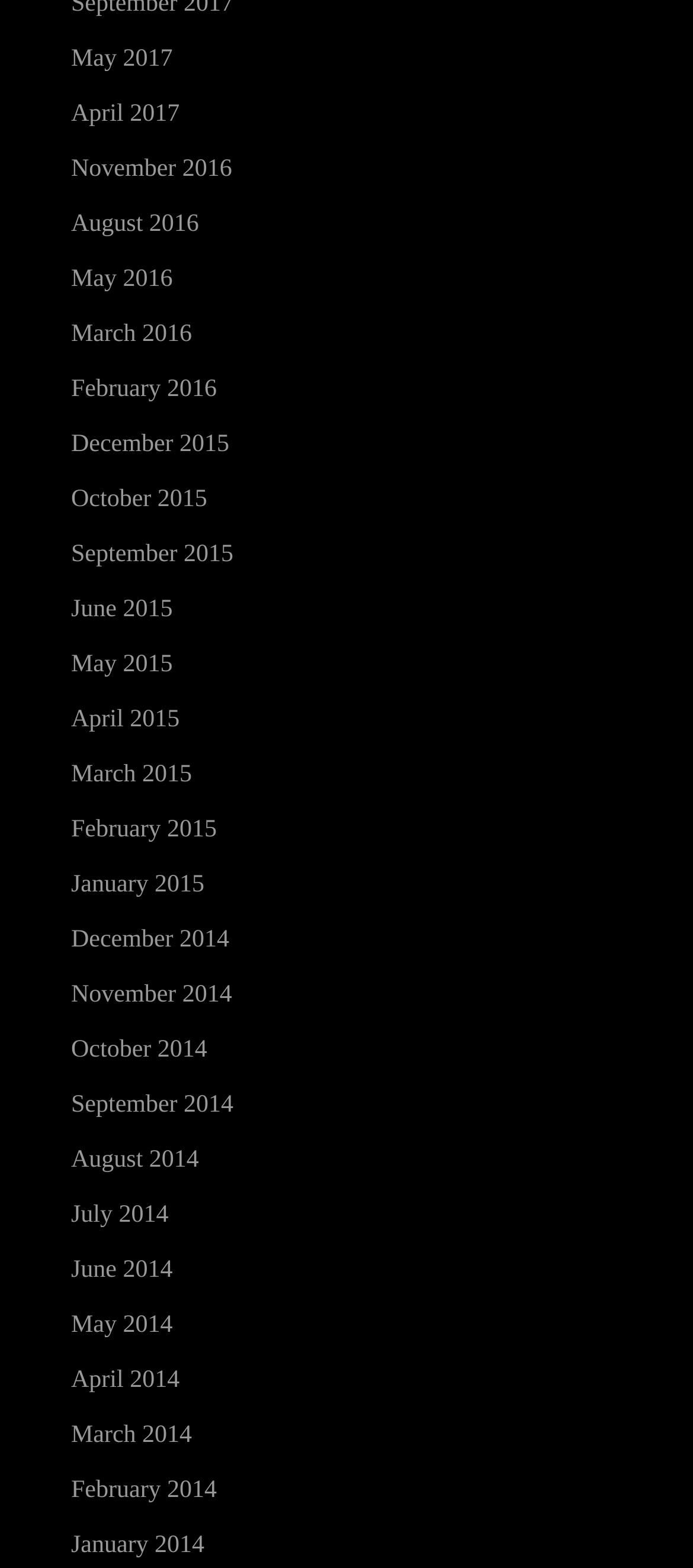Use a single word or phrase to answer this question: 
Are there any links available for the year 2018?

No